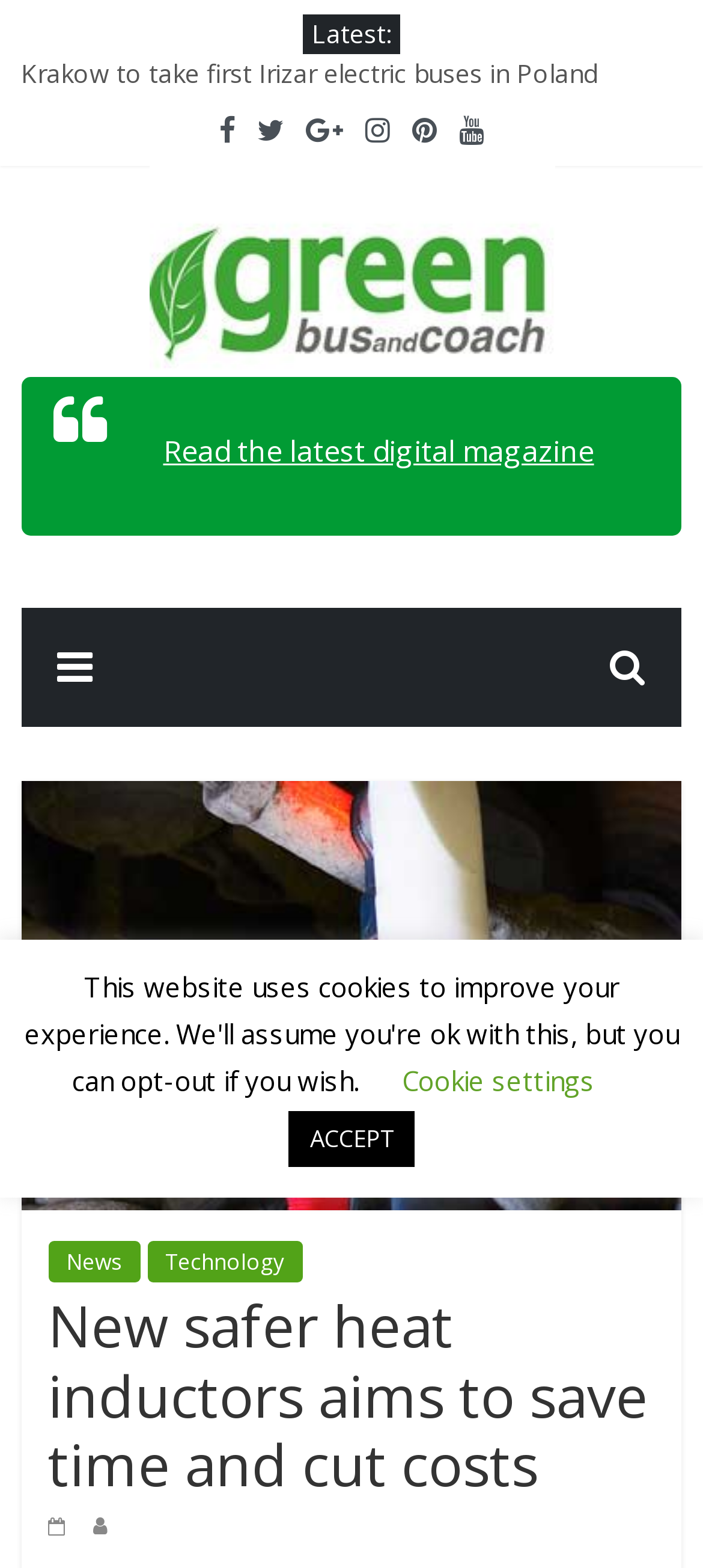Show the bounding box coordinates of the element that should be clicked to complete the task: "Read the article about safer heat inductors".

[0.068, 0.818, 0.932, 0.957]